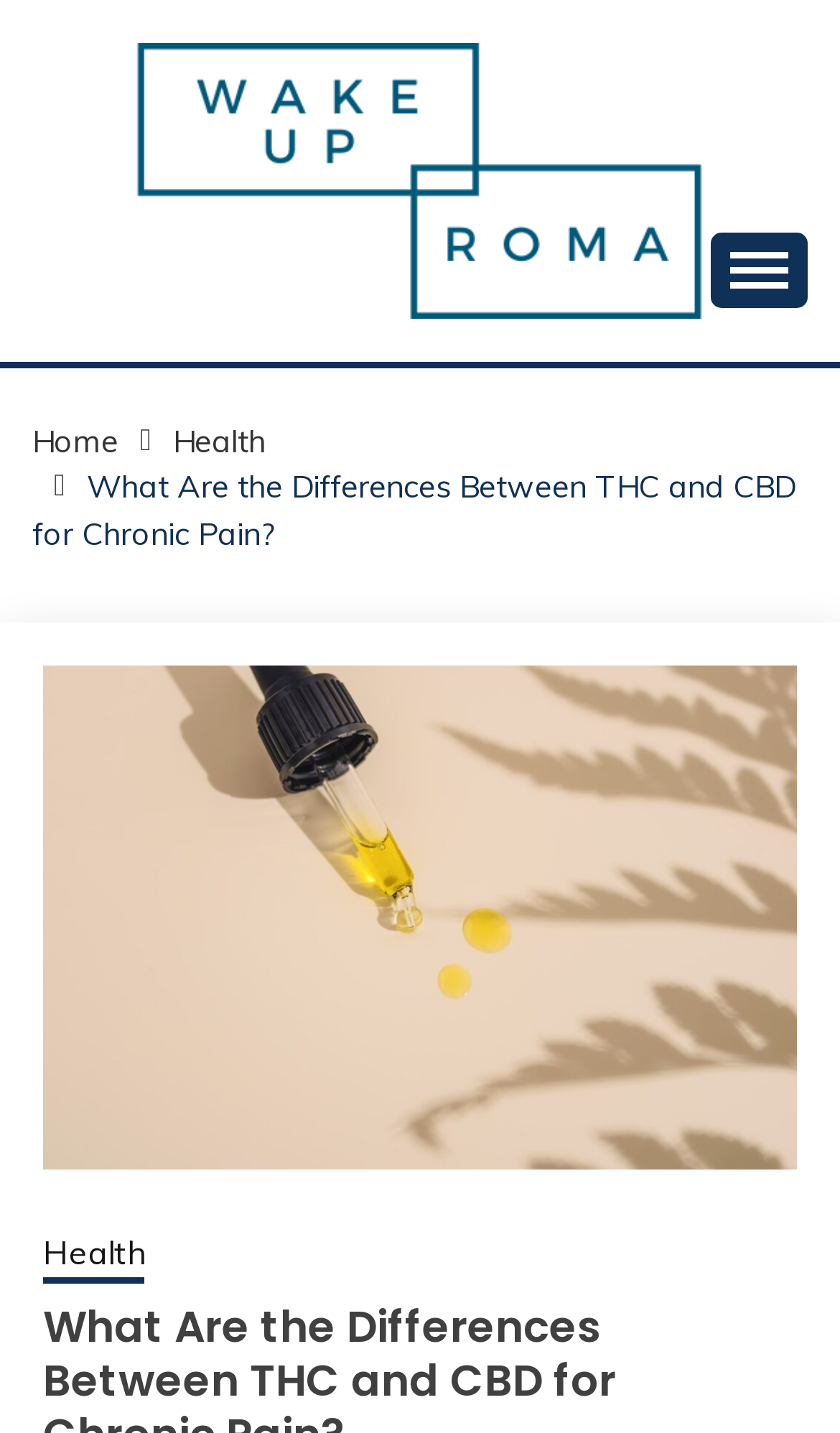Can you provide the bounding box coordinates for the element that should be clicked to implement the instruction: "go to home page"?

[0.038, 0.294, 0.141, 0.321]